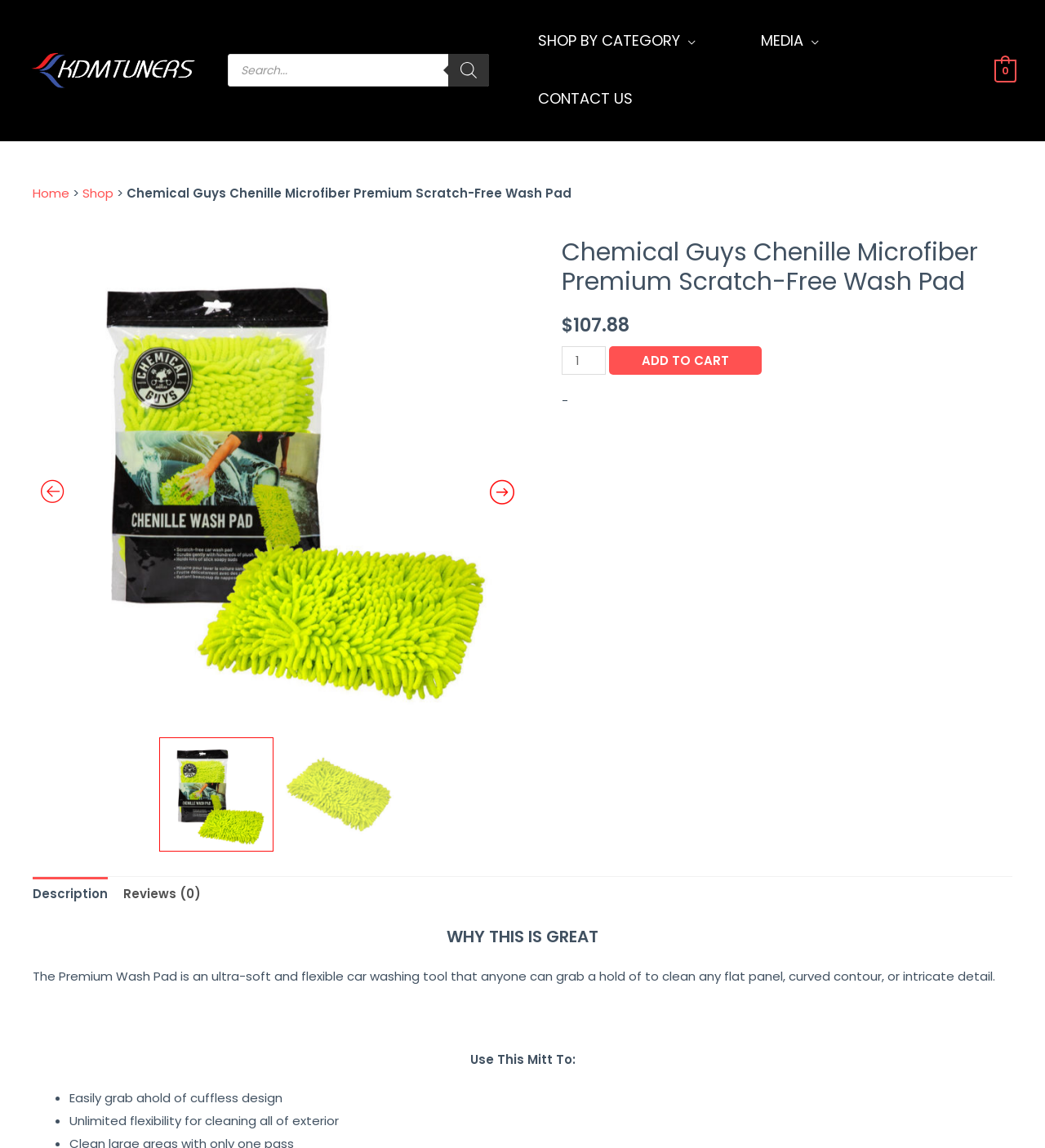What is the minimum quantity of the wash pad that can be added to cart?
Give a detailed response to the question by analyzing the screenshot.

I found the spin button for quantity selection with a minimum value of 1, indicating that the minimum quantity of the wash pad that can be added to cart is 1.